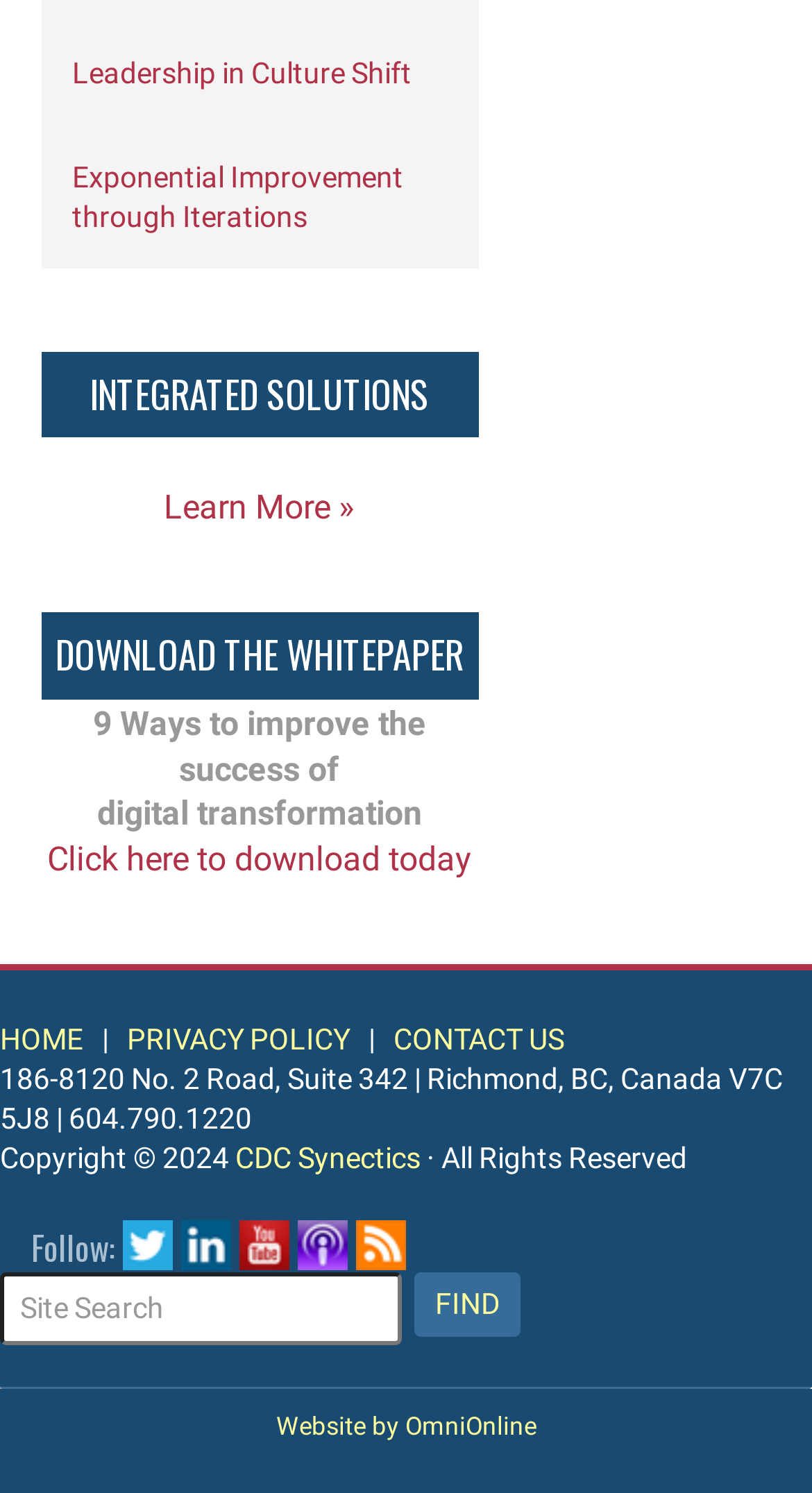Locate the bounding box coordinates of the element you need to click to accomplish the task described by this instruction: "Search the website".

[0.0, 0.852, 0.641, 0.9]